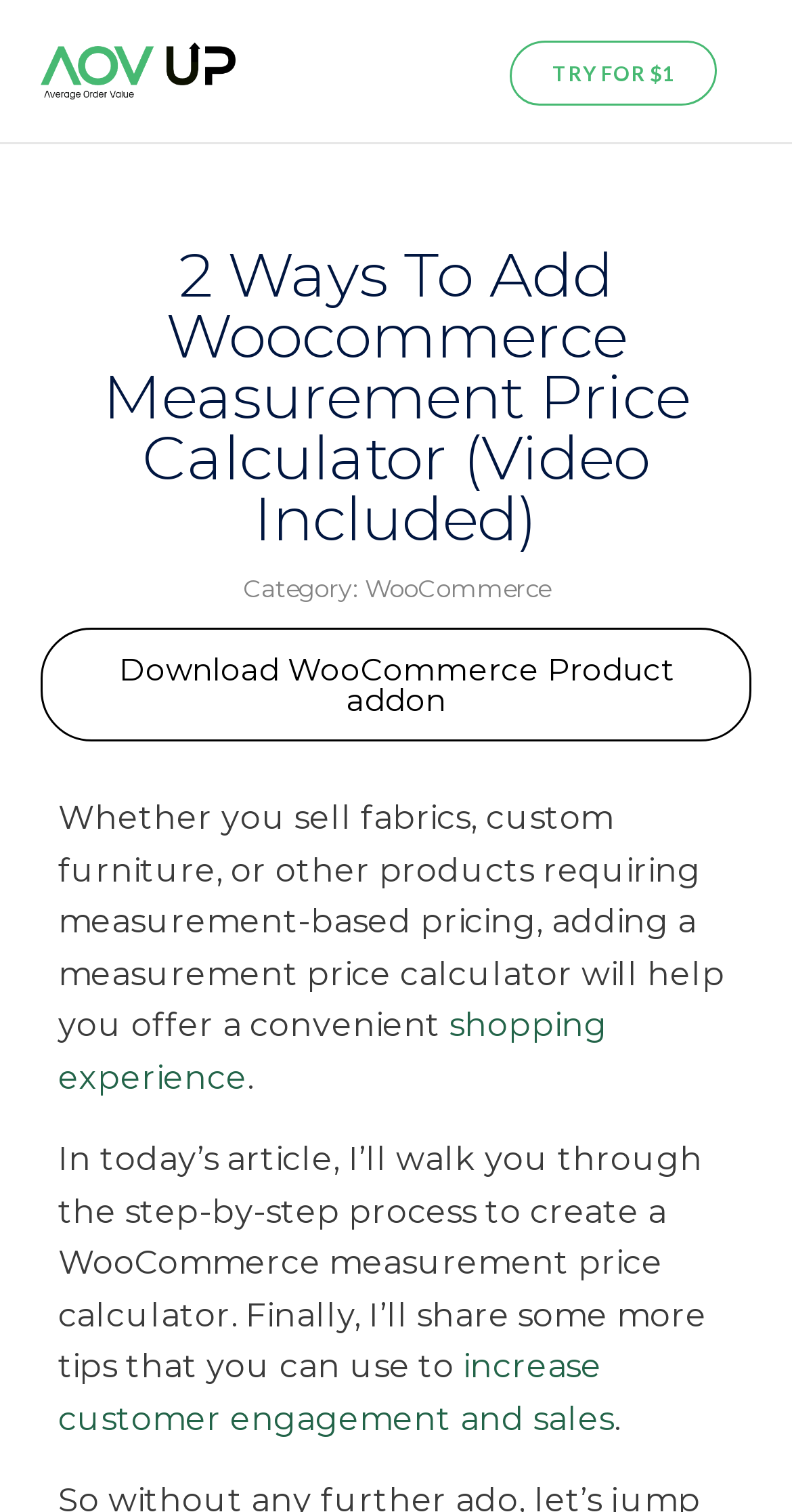Provide the bounding box coordinates for the UI element that is described by this text: "Menu". The coordinates should be in the form of four float numbers between 0 and 1: [left, top, right, bottom].

[0.532, 0.04, 0.558, 0.054]